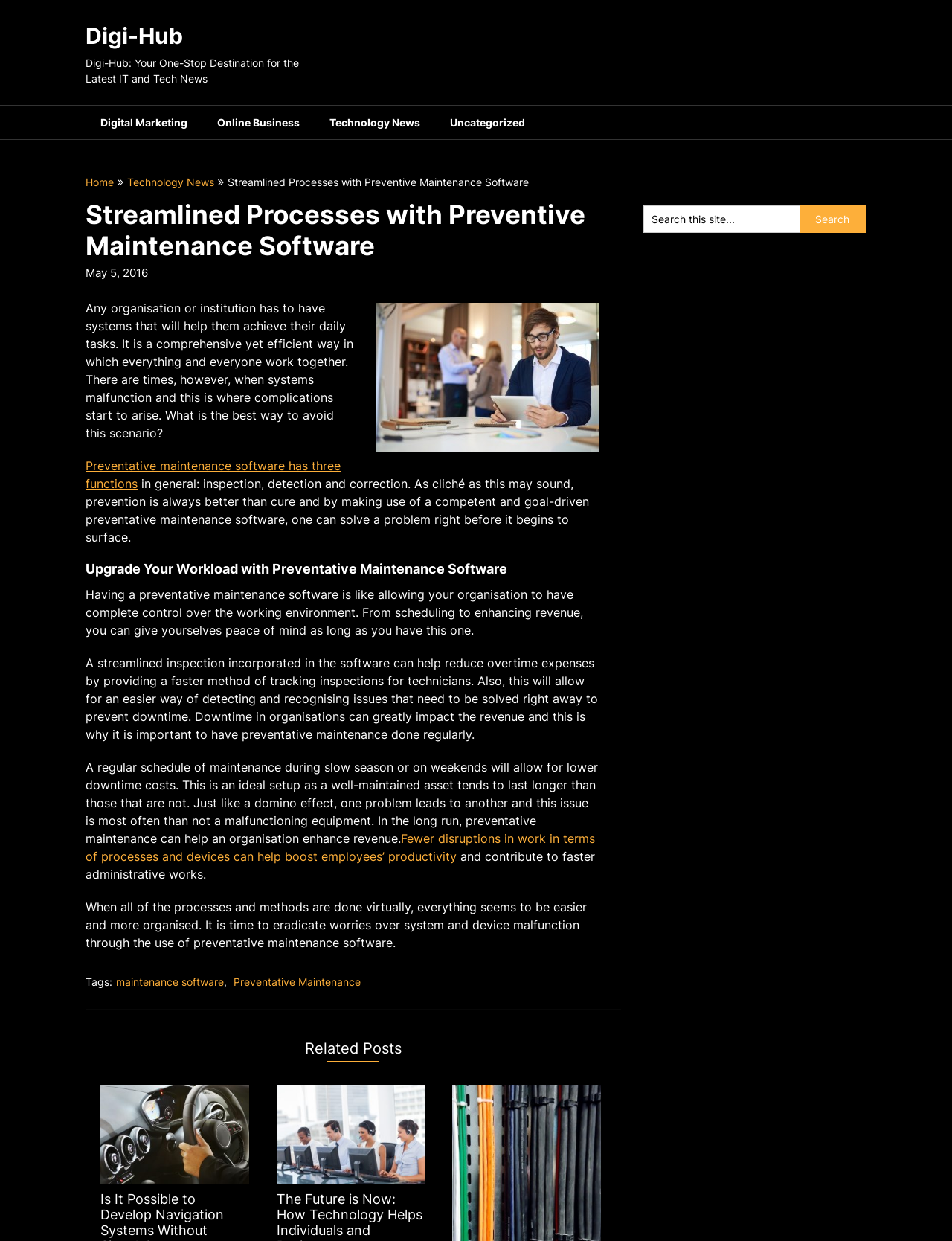Please determine the bounding box coordinates of the section I need to click to accomplish this instruction: "Click on ACT Children's Week link".

None